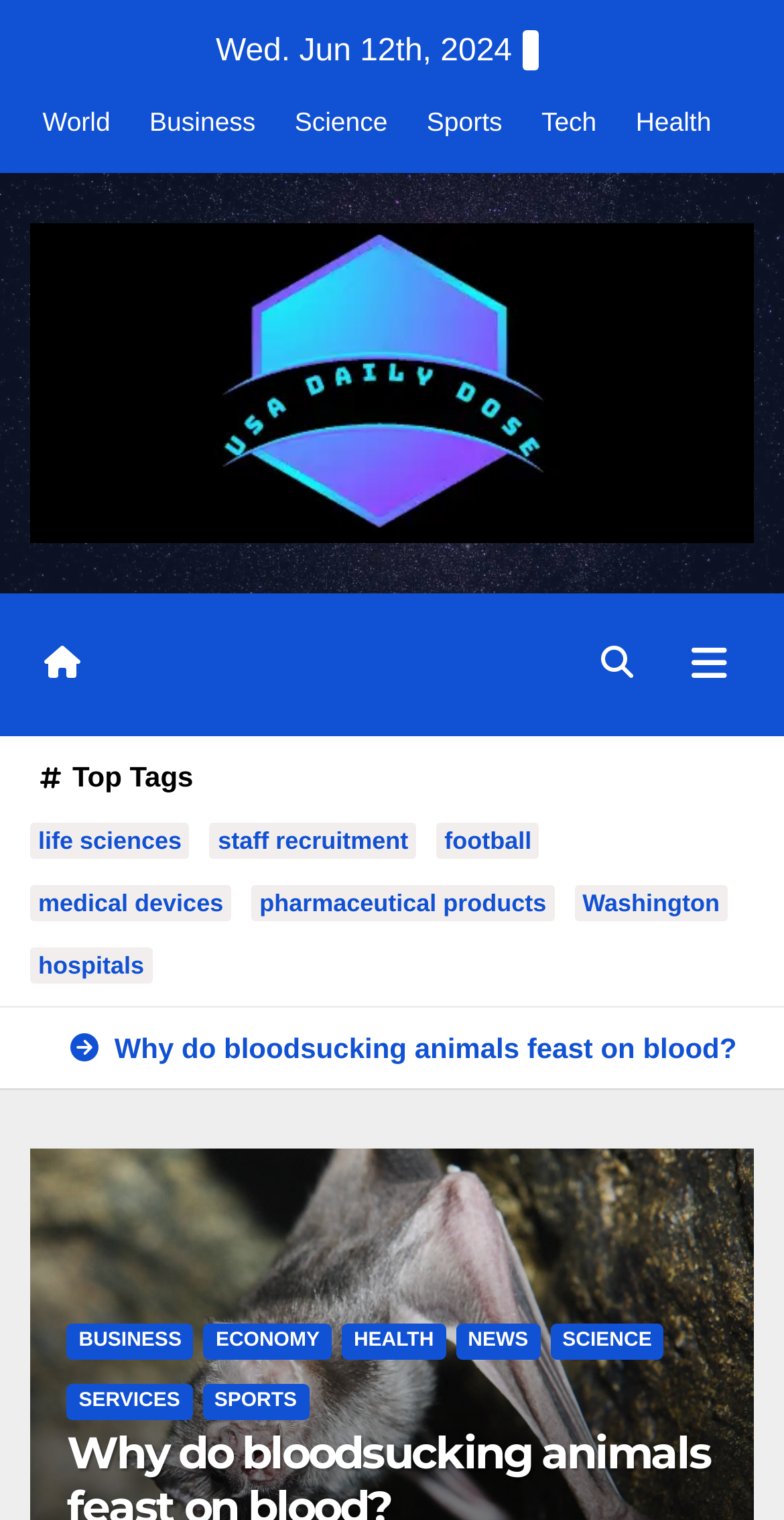Could you provide the bounding box coordinates for the portion of the screen to click to complete this instruction: "Click on the life sciences tag"?

[0.038, 0.541, 0.242, 0.565]